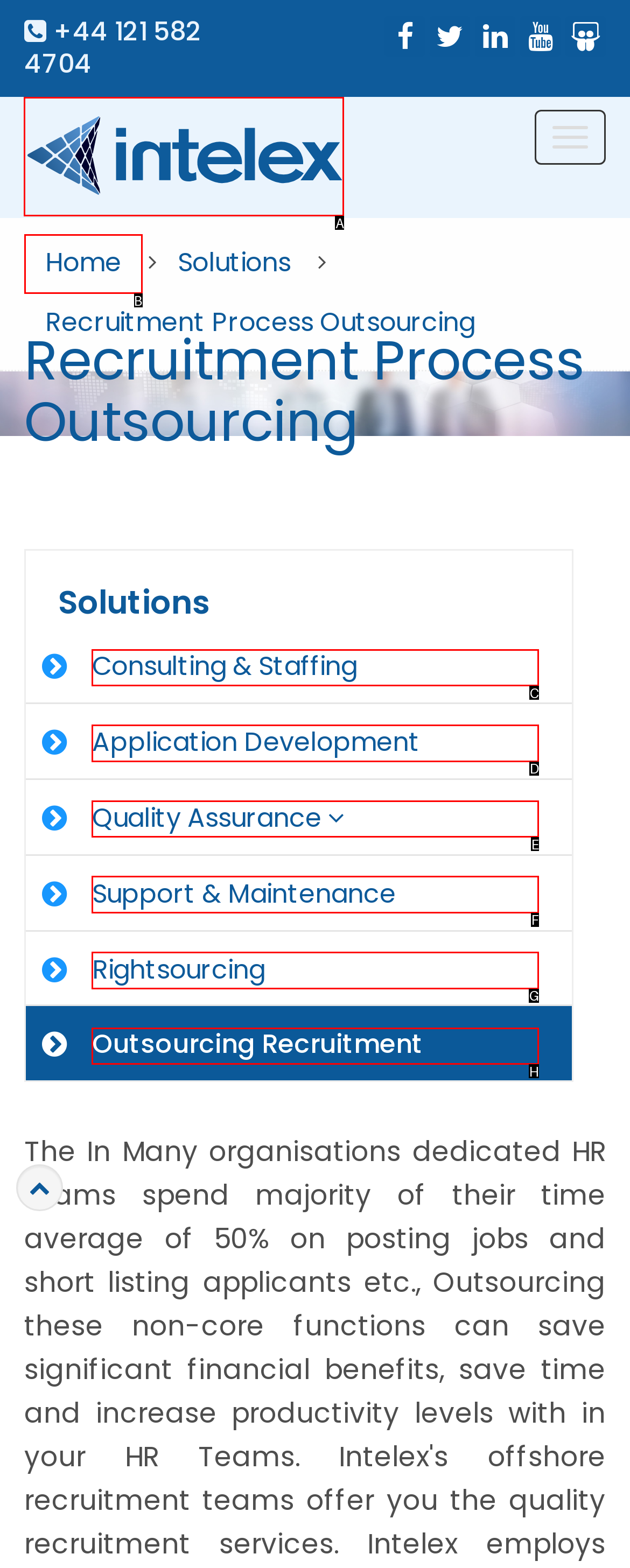Pick the HTML element that should be clicked to execute the task: click the logo
Respond with the letter corresponding to the correct choice.

A